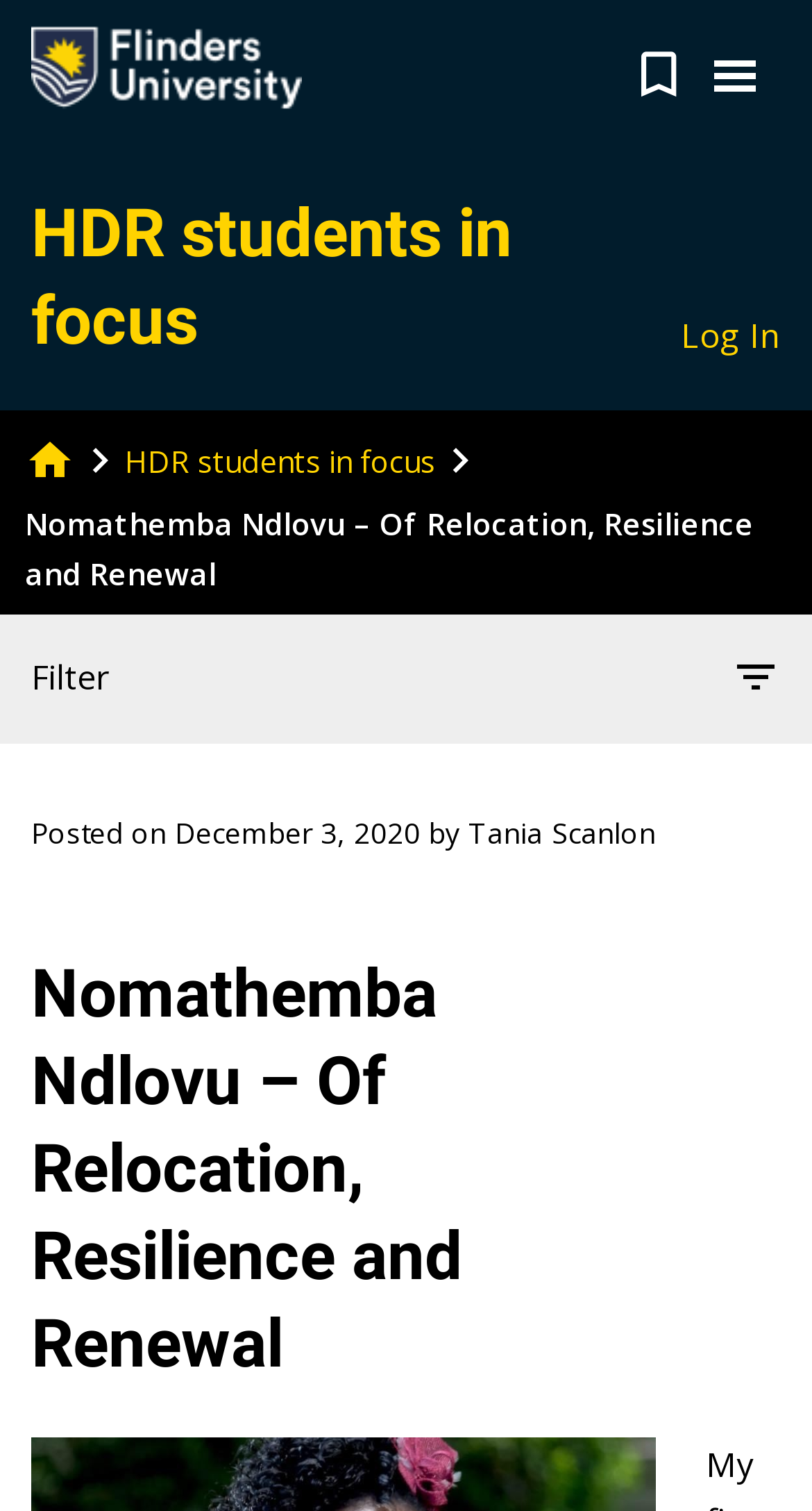What is the category of the blog post?
Refer to the image and provide a concise answer in one word or phrase.

HDR students in focus